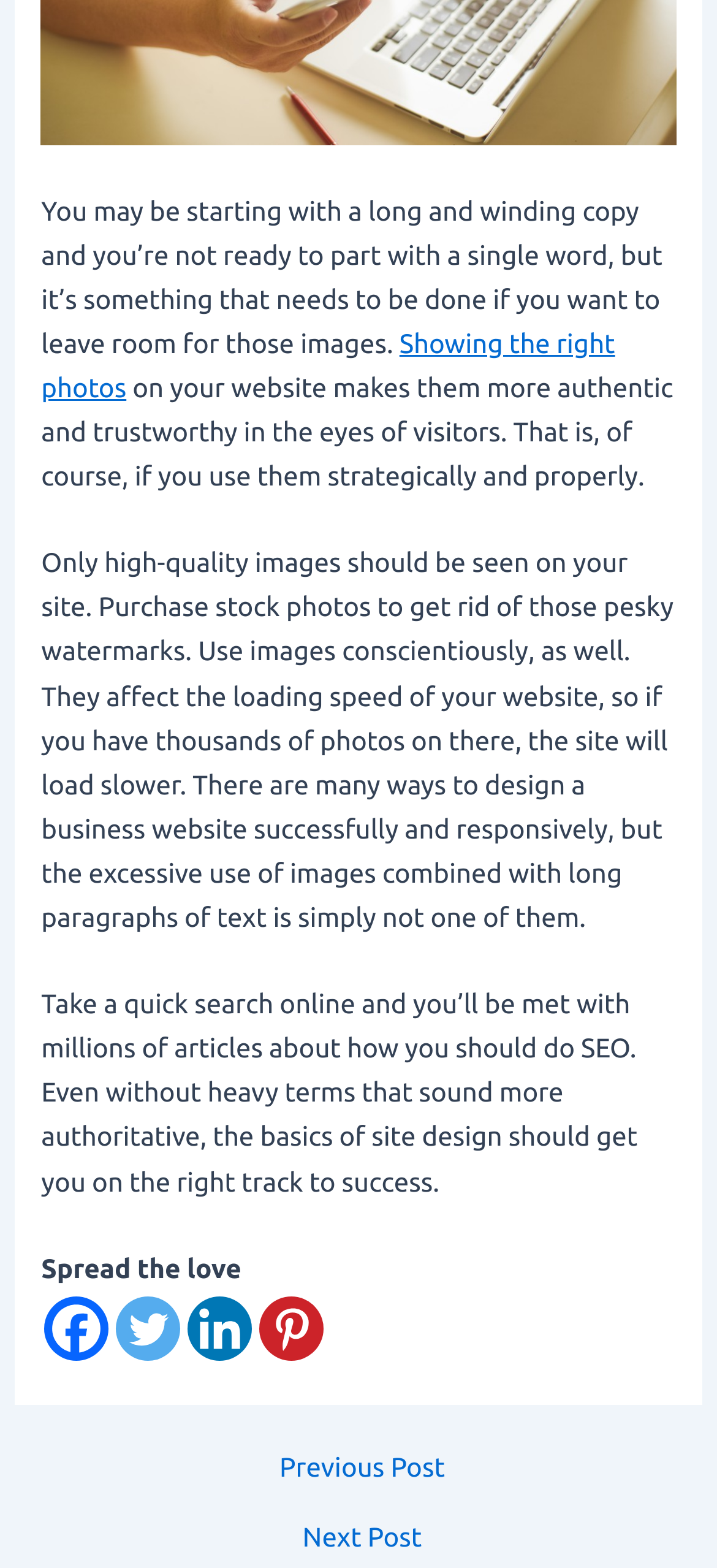What is the topic of the webpage content?
Provide a detailed answer to the question using information from the image.

The webpage content discusses the importance of website design and SEO, including the use of high-quality images, strategic content, and proper design to achieve success.